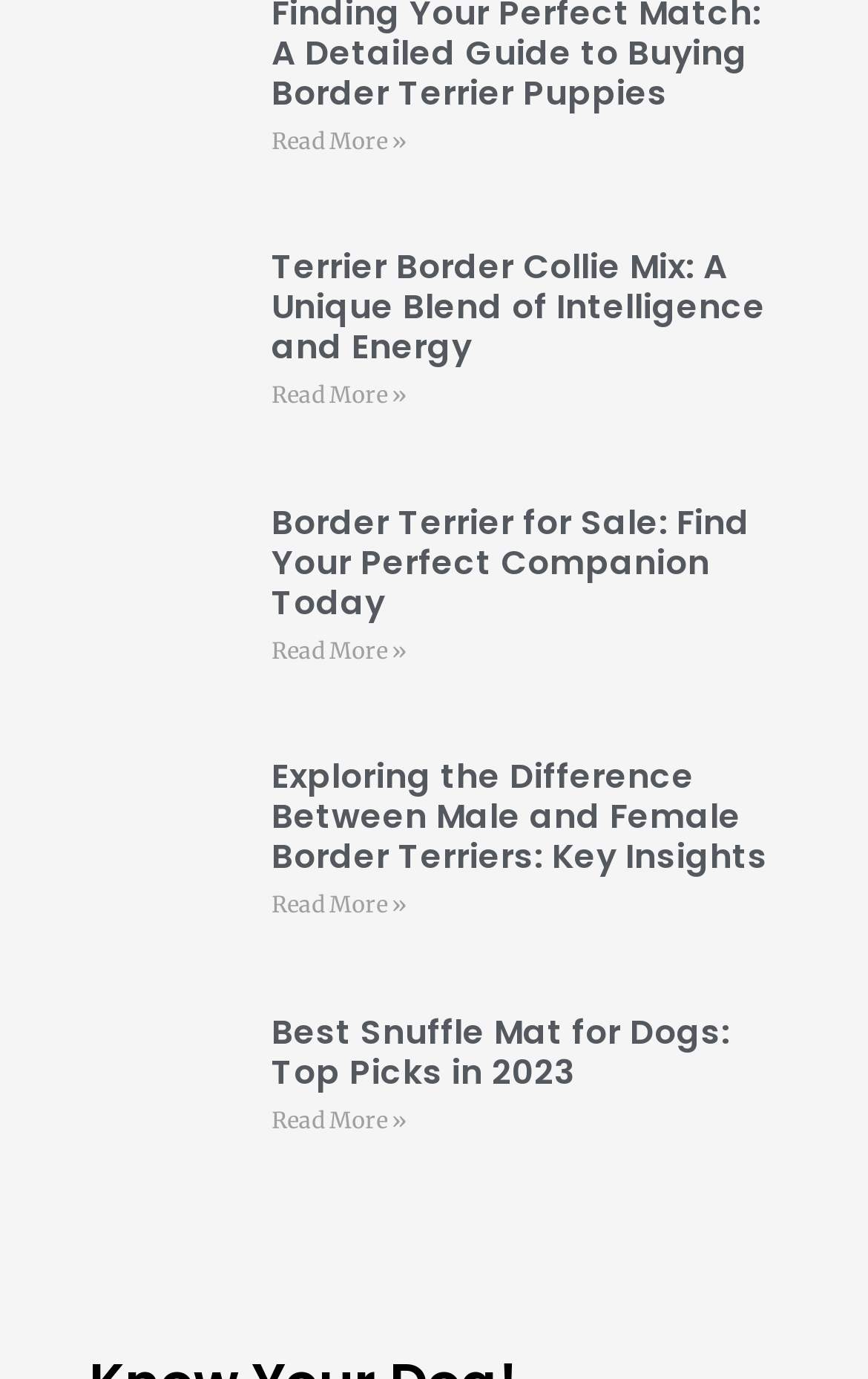What is the topic of the third article?
Using the visual information, respond with a single word or phrase.

Male and Female Border Terriers